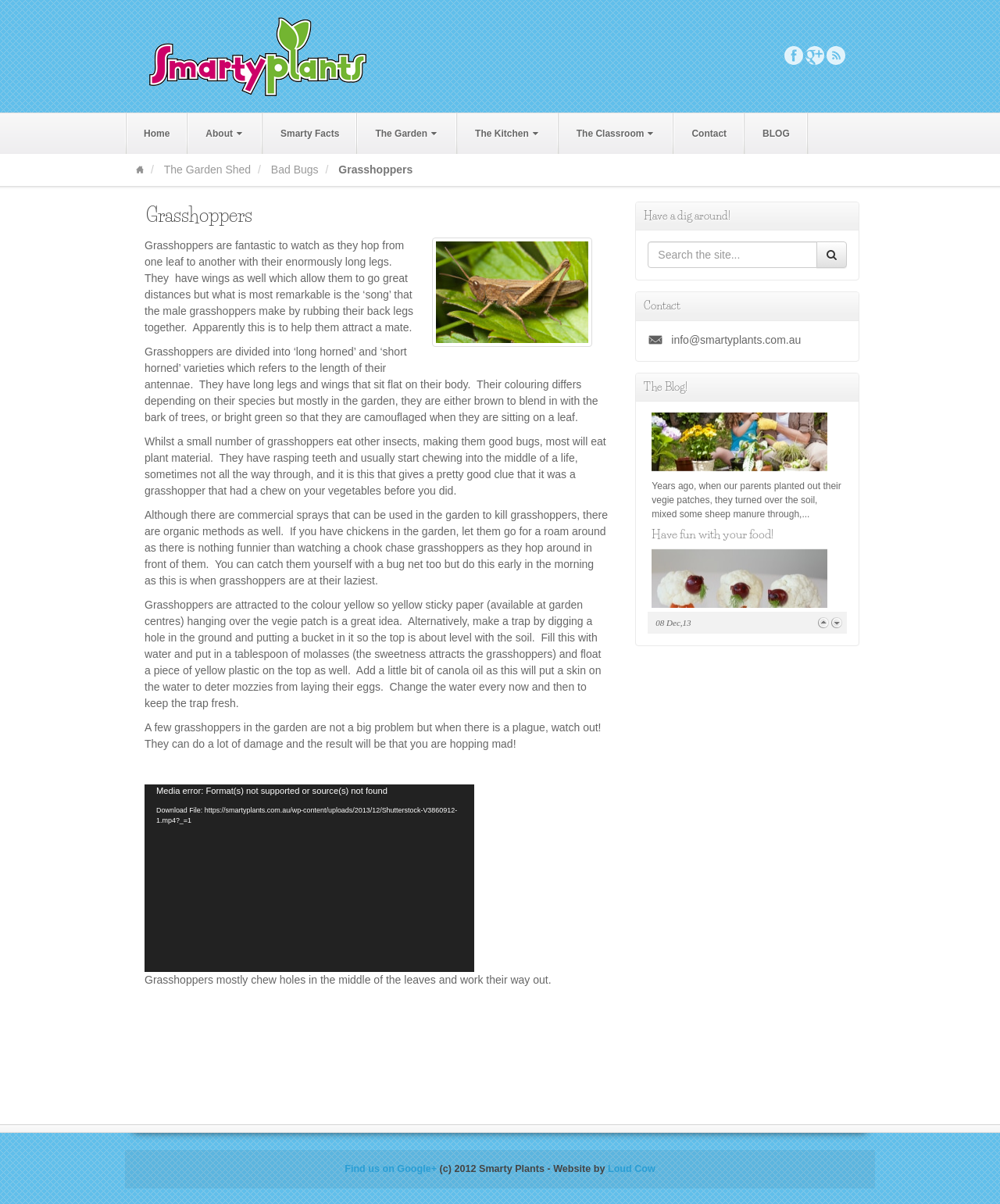Please provide a brief answer to the following inquiry using a single word or phrase:
What is the purpose of the yellow sticky paper mentioned in the webpage?

To attract grasshoppers